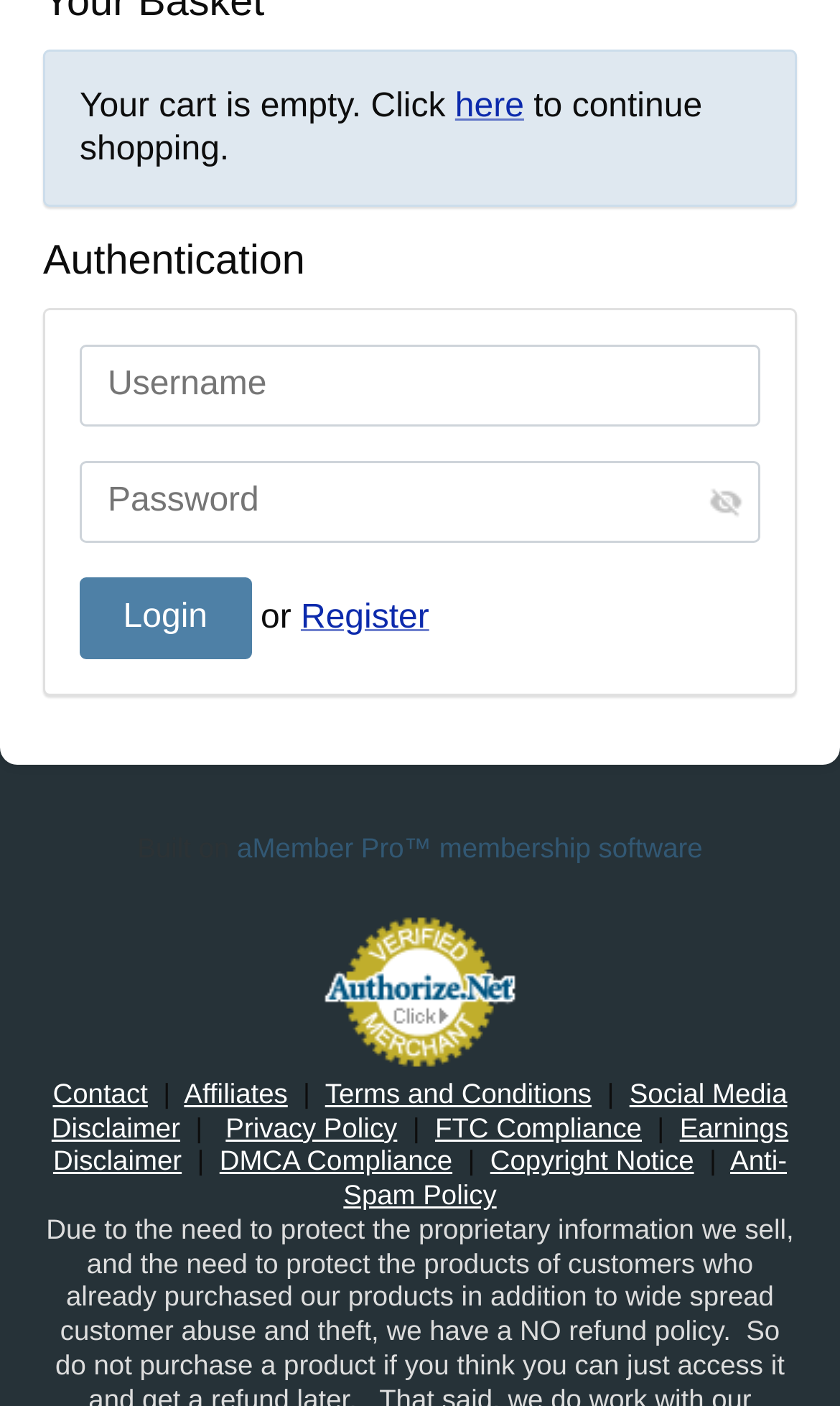What is the current state of the cart?
Look at the image and respond to the question as thoroughly as possible.

The webpage indicates that the cart is empty, as stated in the StaticText element 'Your cart is empty. Click'.